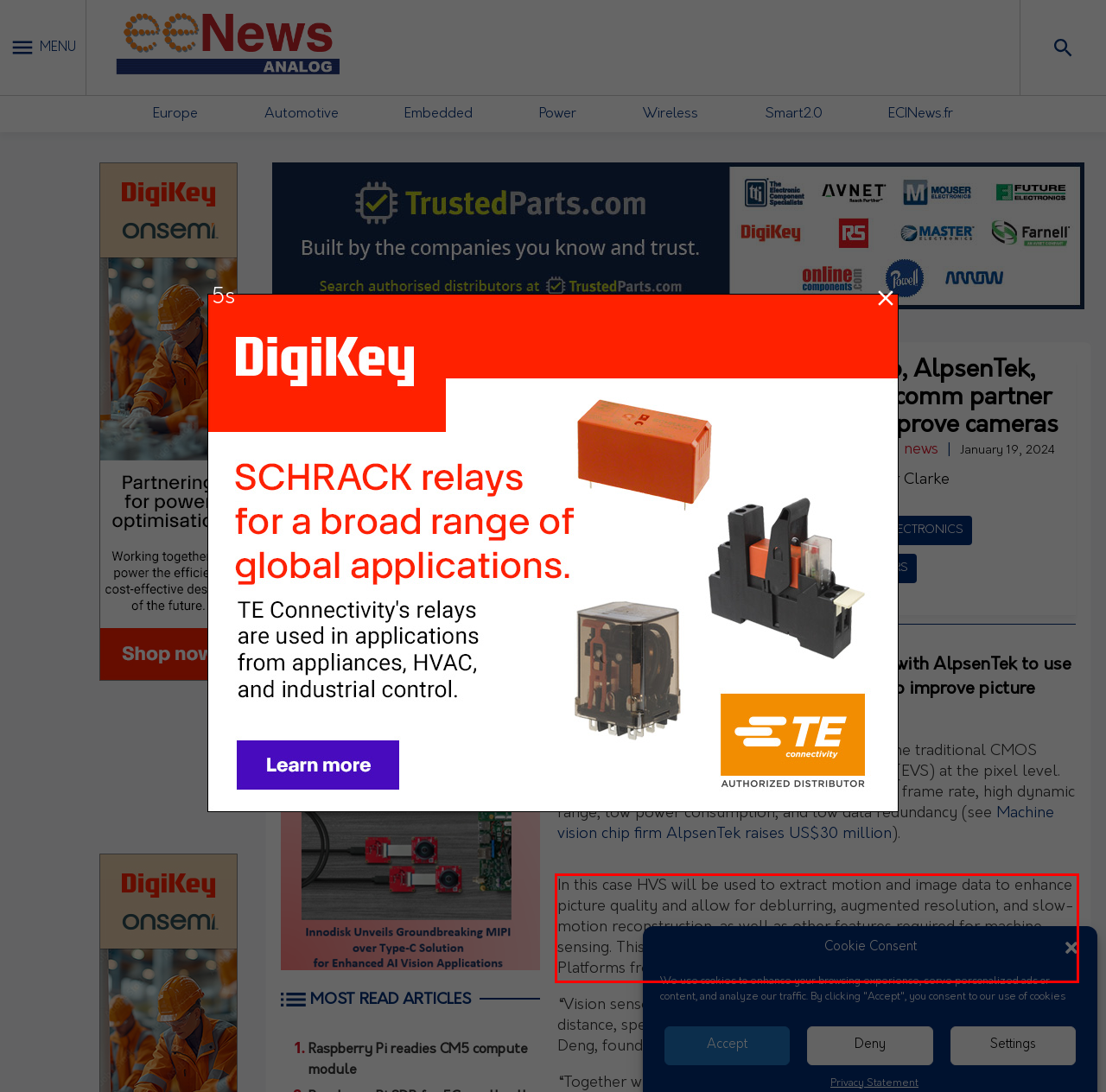There is a screenshot of a webpage with a red bounding box around a UI element. Please use OCR to extract the text within the red bounding box.

In this case HVS will be used to extract motion and image data to enhance picture quality and allow for deblurring, augmented resolution, and slow-motion reconstruction, as well as other features required for machine sensing. This will be accomplished by leveraging Snapdragon Mobile Platforms from Qualcomm Technologies.